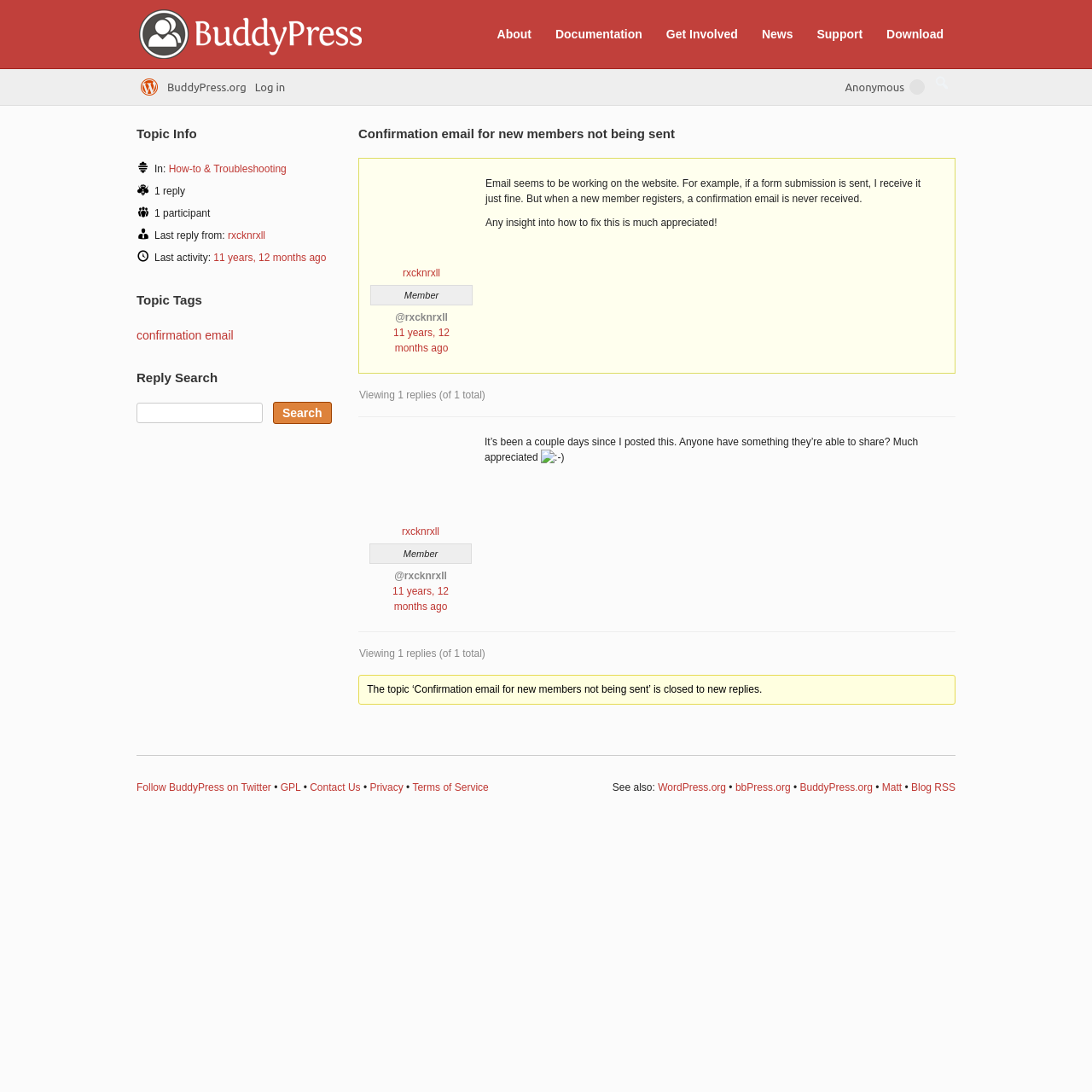Please identify the bounding box coordinates of the element that needs to be clicked to execute the following command: "Follow BuddyPress on Twitter". Provide the bounding box using four float numbers between 0 and 1, formatted as [left, top, right, bottom].

[0.125, 0.715, 0.248, 0.726]